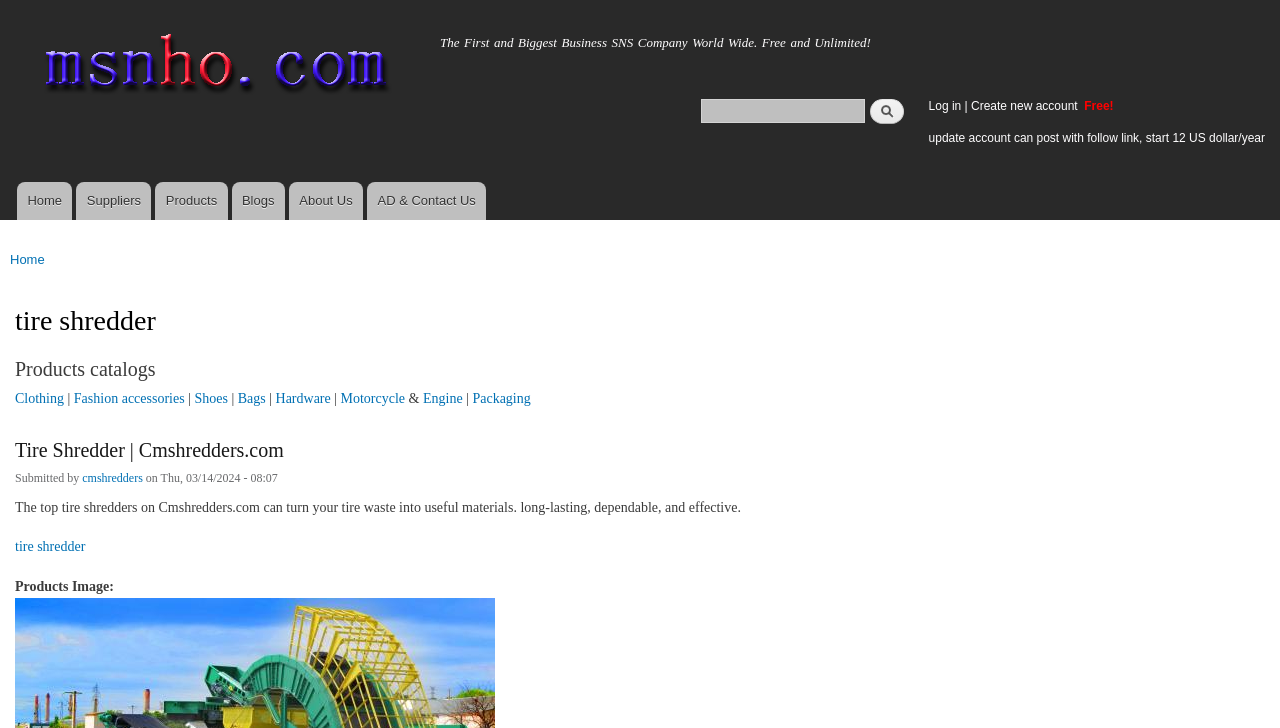Could you specify the bounding box coordinates for the clickable section to complete the following instruction: "Log in to the account"?

[0.725, 0.135, 0.751, 0.155]